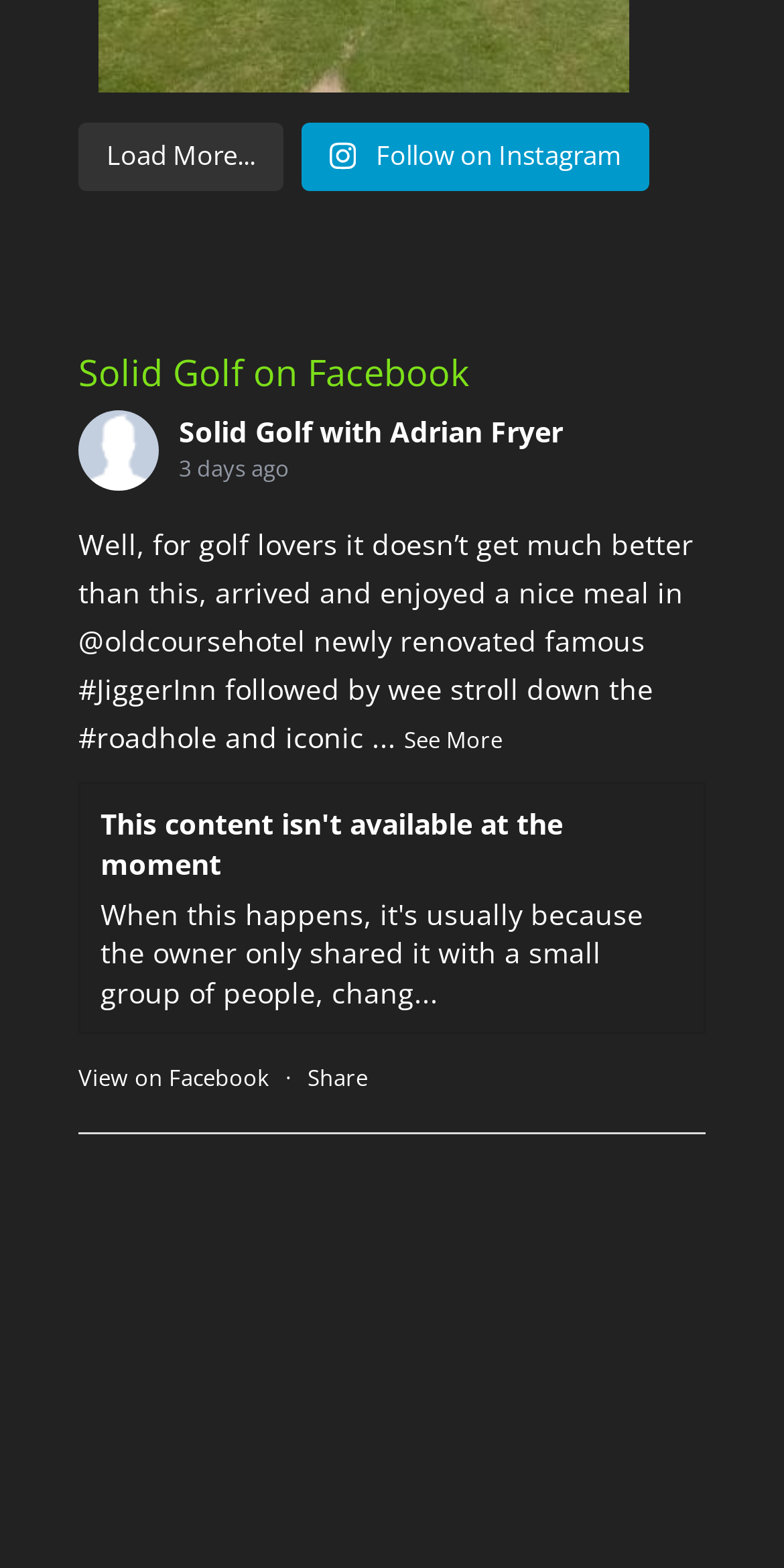Can you specify the bounding box coordinates of the area that needs to be clicked to fulfill the following instruction: "See more of the post"?

[0.515, 0.461, 0.641, 0.48]